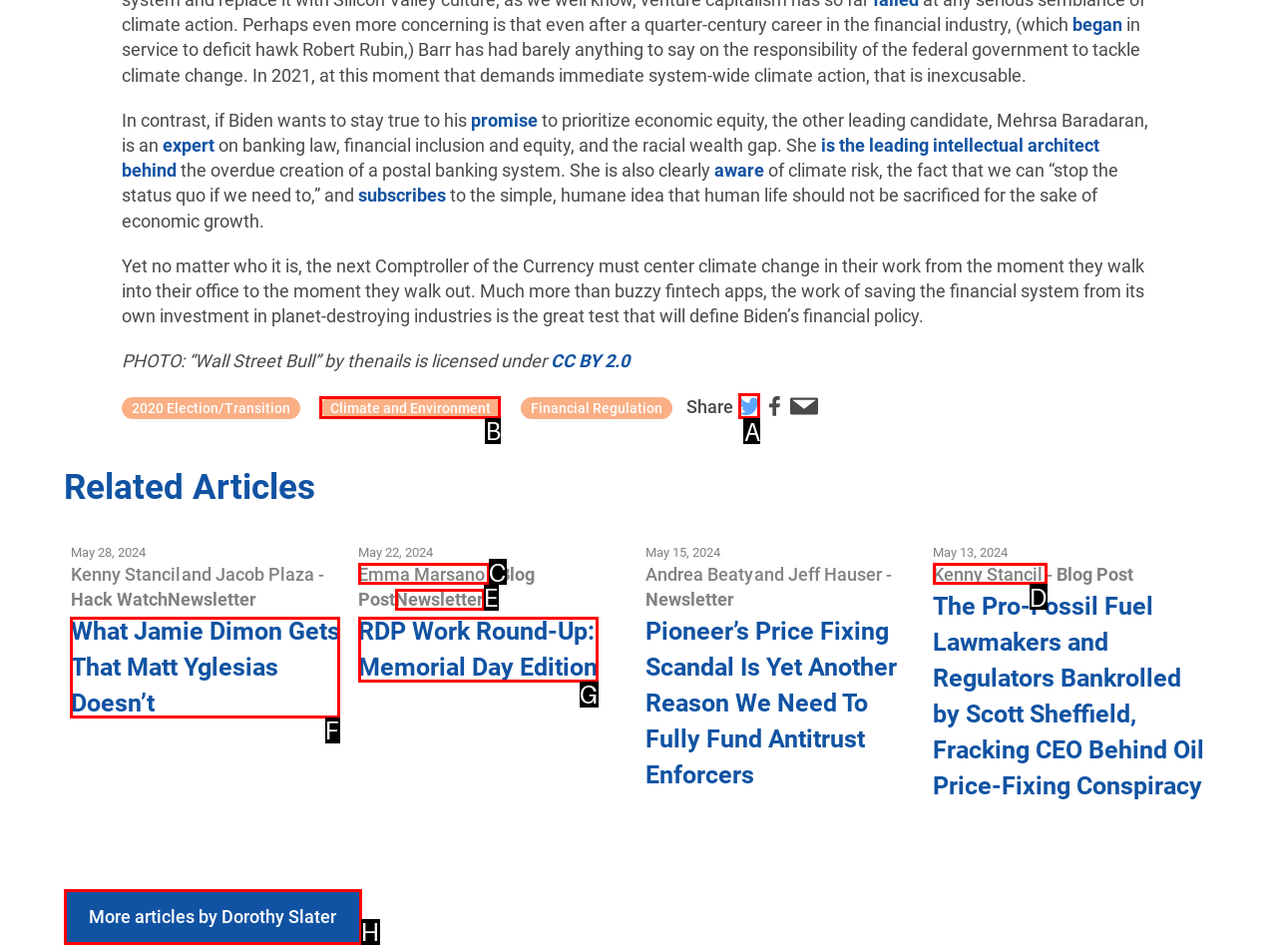Which lettered option should be clicked to perform the following task: Read the article about What Jamie Dimon Gets That Matt Yglesias Doesn’t
Respond with the letter of the appropriate option.

F